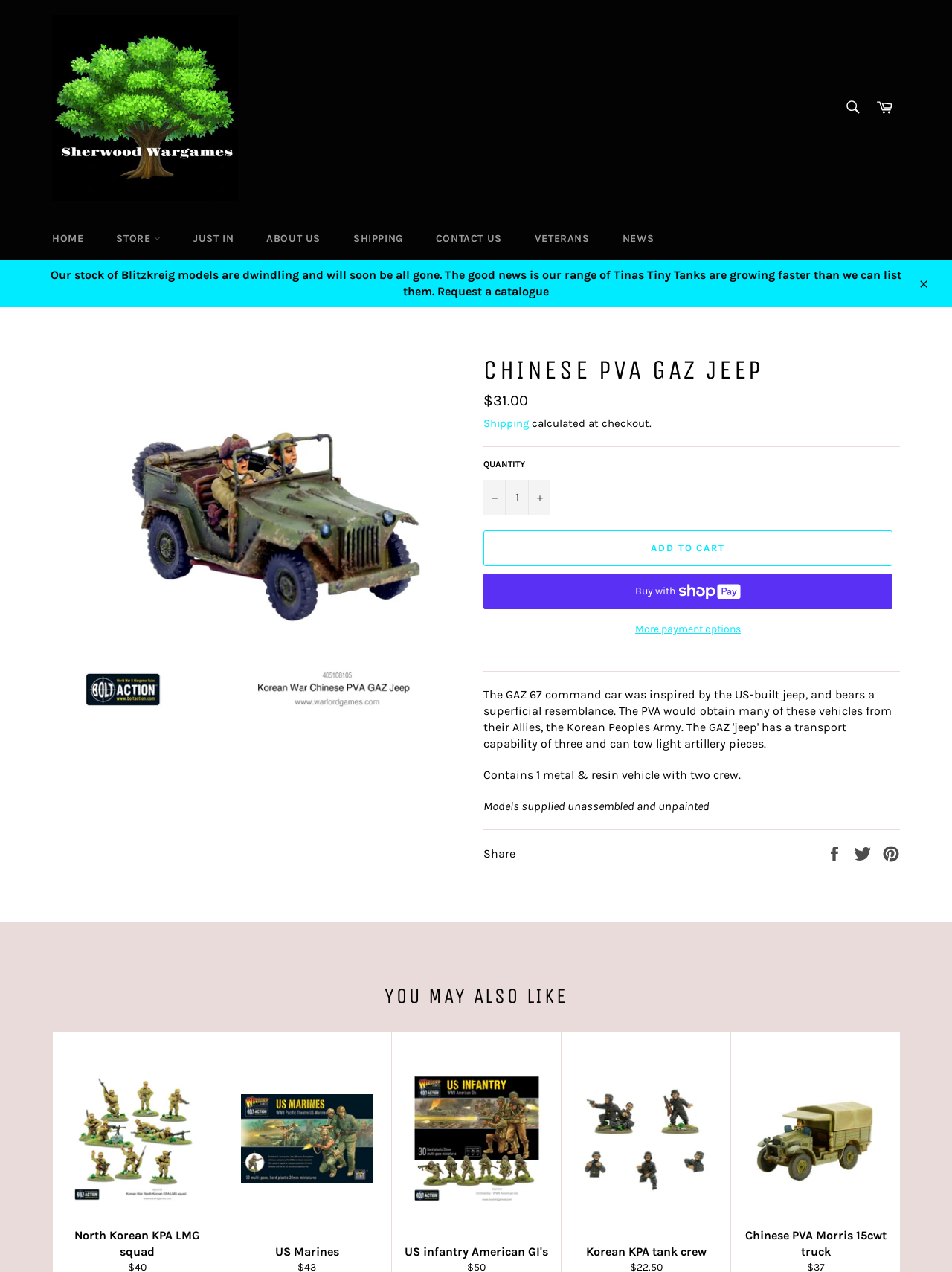Write an exhaustive caption that covers the webpage's main aspects.

This webpage is about a specific product, the Chinese PVA Gaz jeep, on an online store called Sherwood Wargames. At the top of the page, there is a navigation bar with links to the homepage, store, and other sections of the website. Below the navigation bar, there is a search bar and a link to the shopping cart.

The main content of the page is dedicated to the product, with a large image of the Chinese PVA Gaz jeep at the top. Below the image, there is a heading with the product name, followed by a description of the product, including its regular price and shipping information.

To the right of the product description, there is a section where customers can adjust the quantity of the product they want to purchase. Below this section, there are buttons to add the product to the cart, buy now with ShopPay, and explore more payment options.

Further down the page, there is a section with additional product information, including a description of what is included in the package and a note that the models are supplied unassembled and unpainted.

The page also features a section where customers can share the product on social media platforms like Facebook, Twitter, and Pinterest.

Finally, at the bottom of the page, there is a section titled "You May Also Like" that showcases other related products, including images and links to North Korean KPA LMG squad, US Marines, US infantry American GI's, Korean KPA tank crew, and Chinese PVA Morris 15cwt truck.